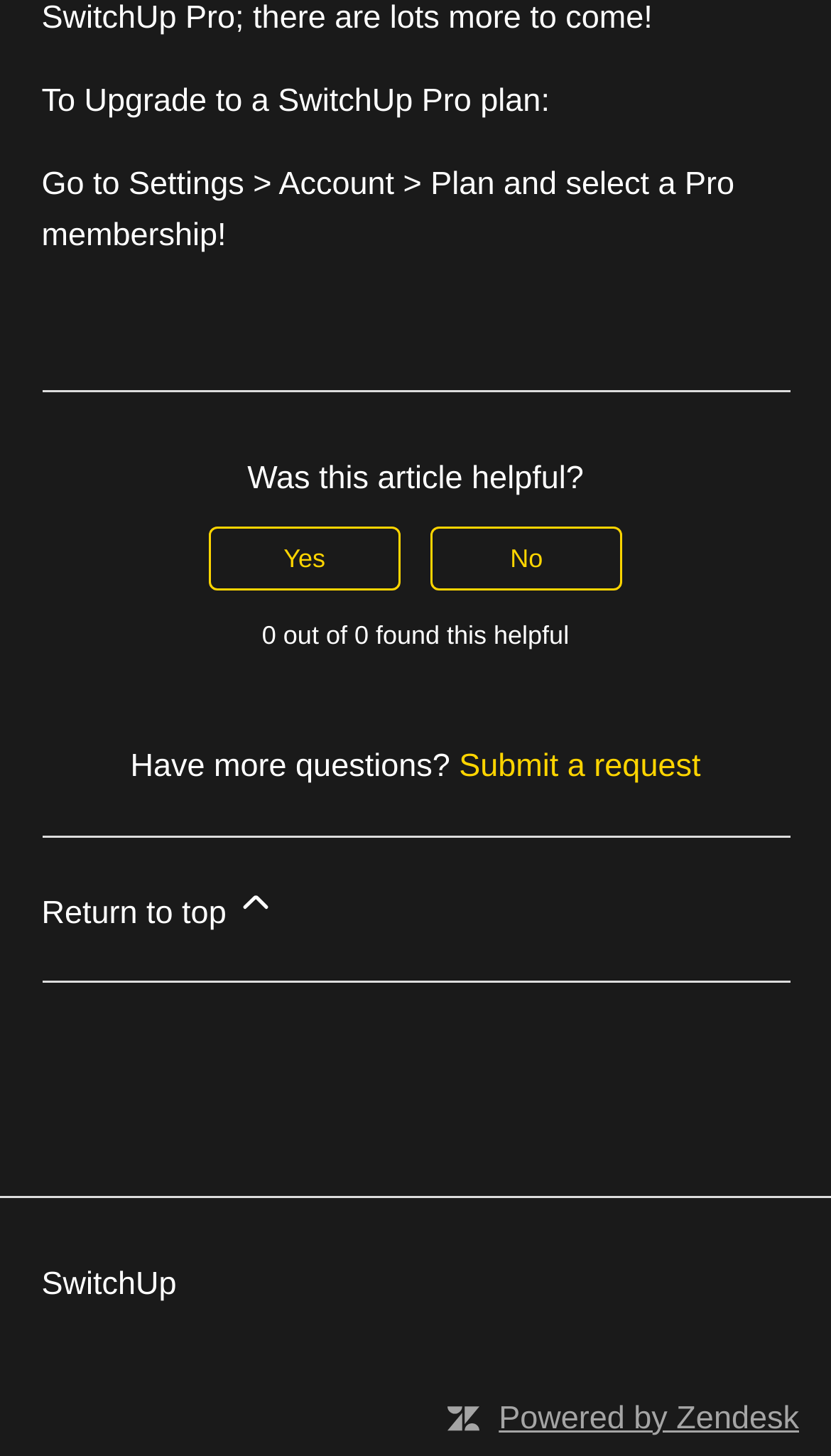What is the alternative to submitting a request?
Could you give a comprehensive explanation in response to this question?

The link 'Return to top' is provided as an alternative to submitting a request, which is indicated by the link 'Submit a request'.